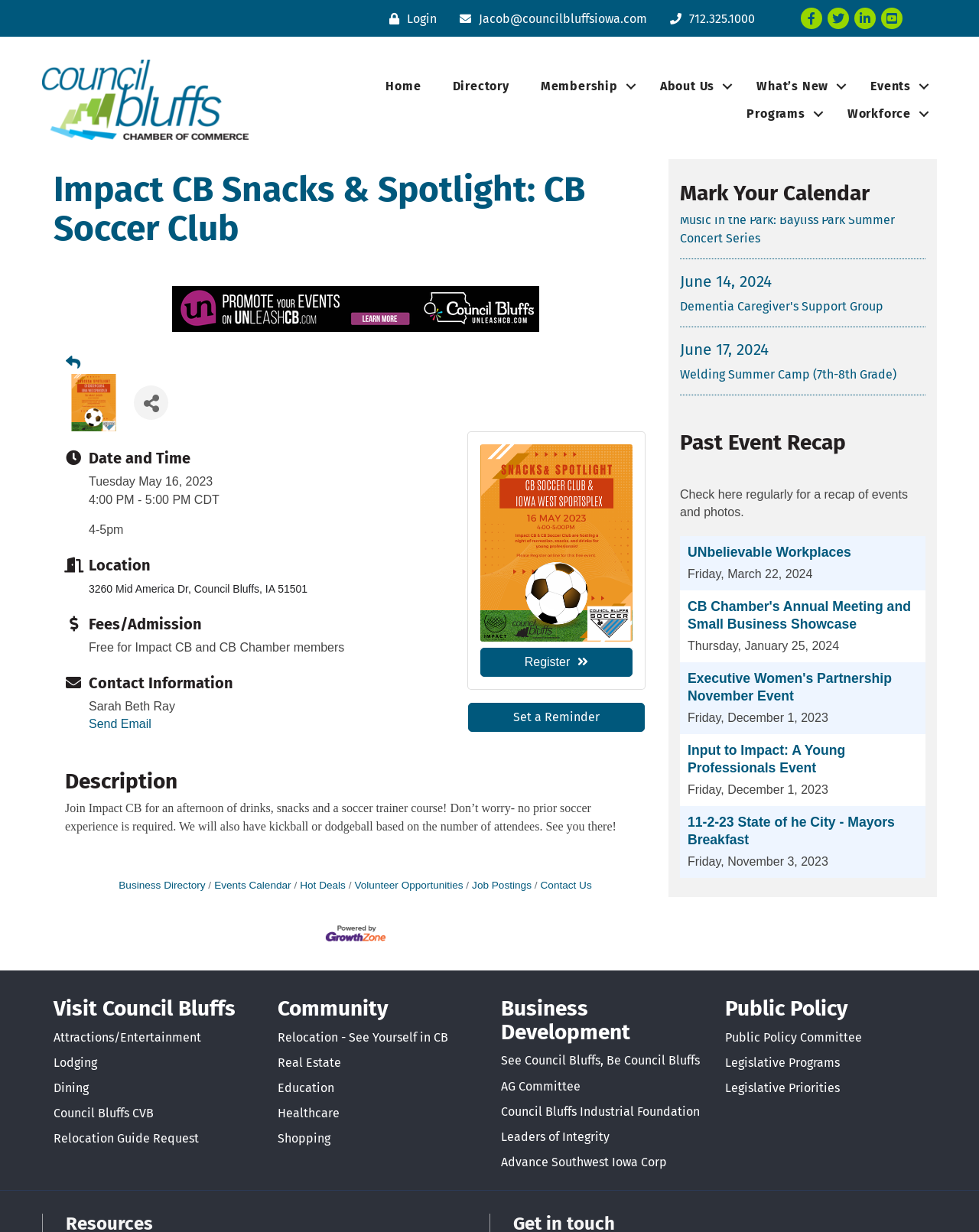Extract the primary headline from the webpage and present its text.

Impact CB Snacks & Spotlight: CB Soccer Club